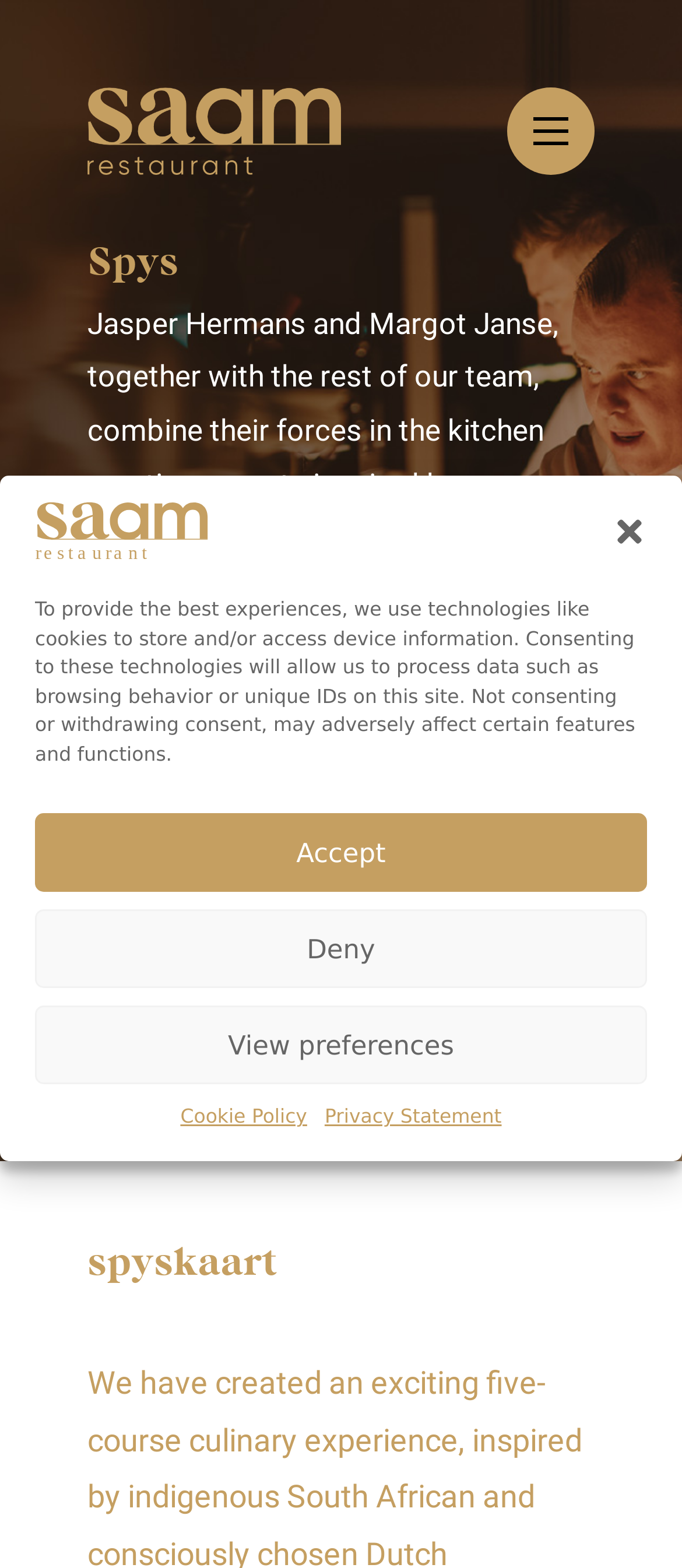What is the focus of the restaurant's cuisine?
Please answer the question with as much detail as possible using the screenshot.

I determined the answer by reading the StaticText element that mentions 'consciously chosen local Dutch ingredients', which suggests that the restaurant focuses on using local ingredients in its cuisine.